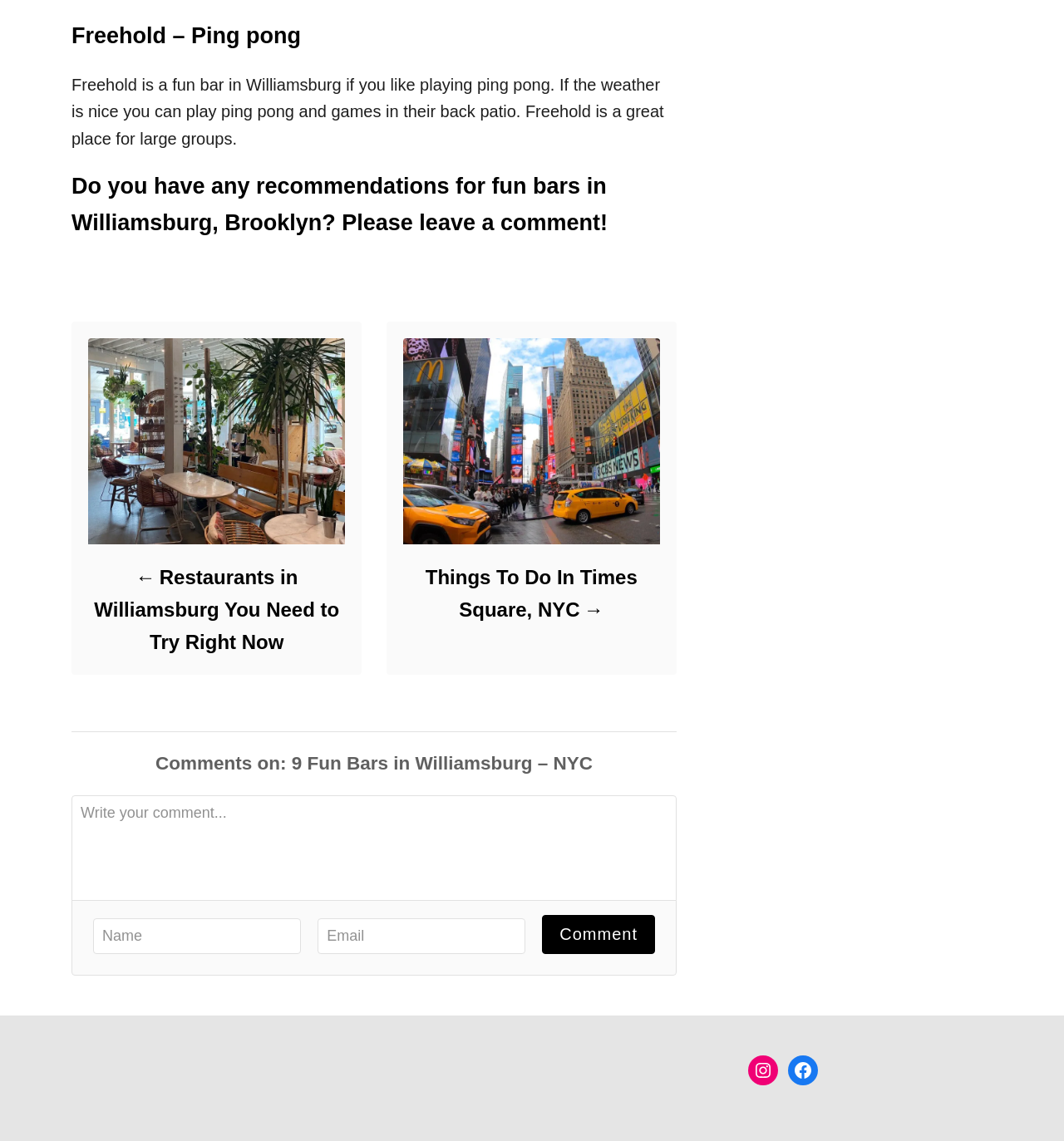Identify the bounding box coordinates of the region I need to click to complete this instruction: "Go to the 'Things To Do In Times Square, NYC' page".

[0.379, 0.491, 0.62, 0.548]